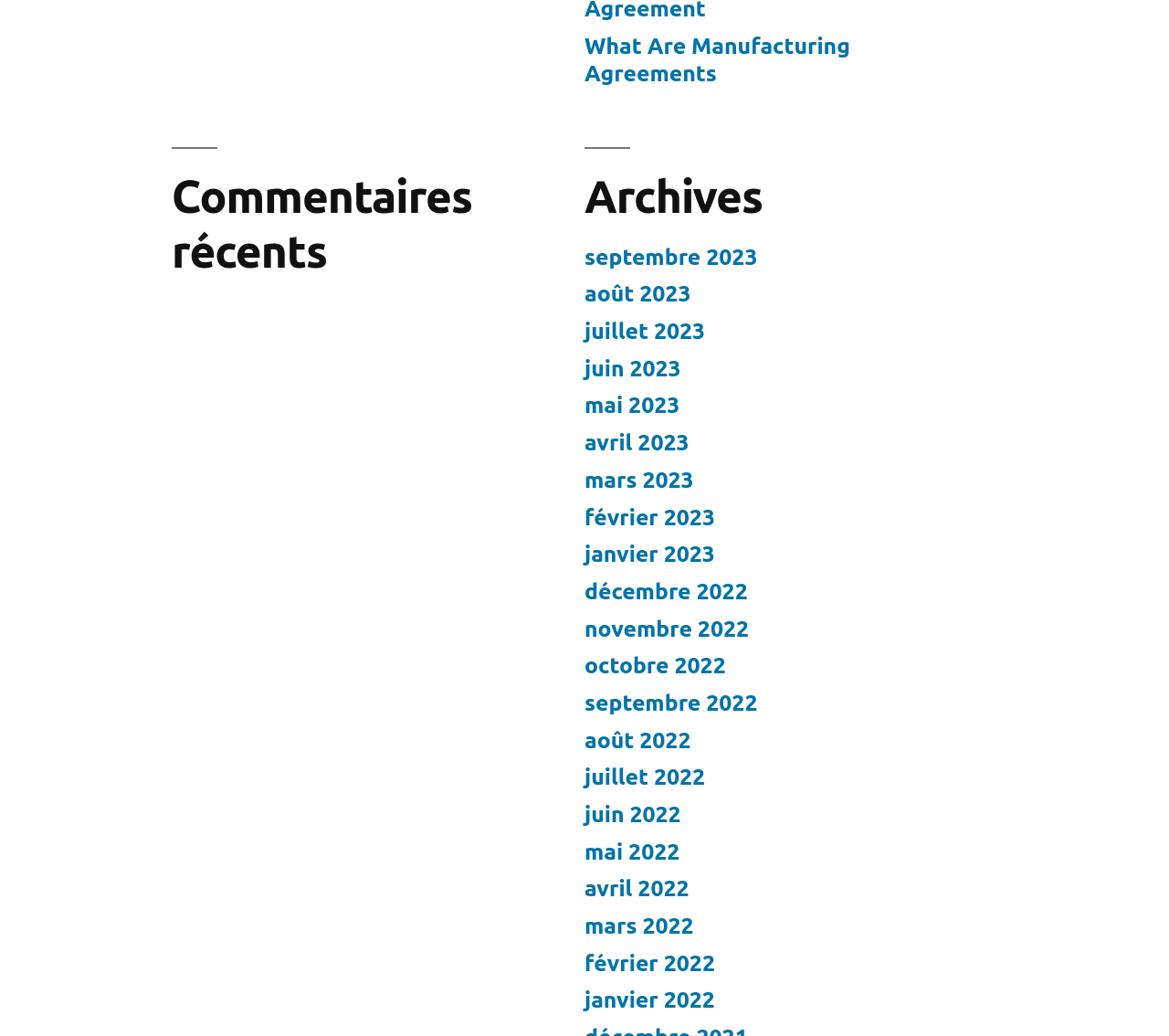What is the section title above the list of months?
Look at the image and provide a short answer using one word or a phrase.

Archives